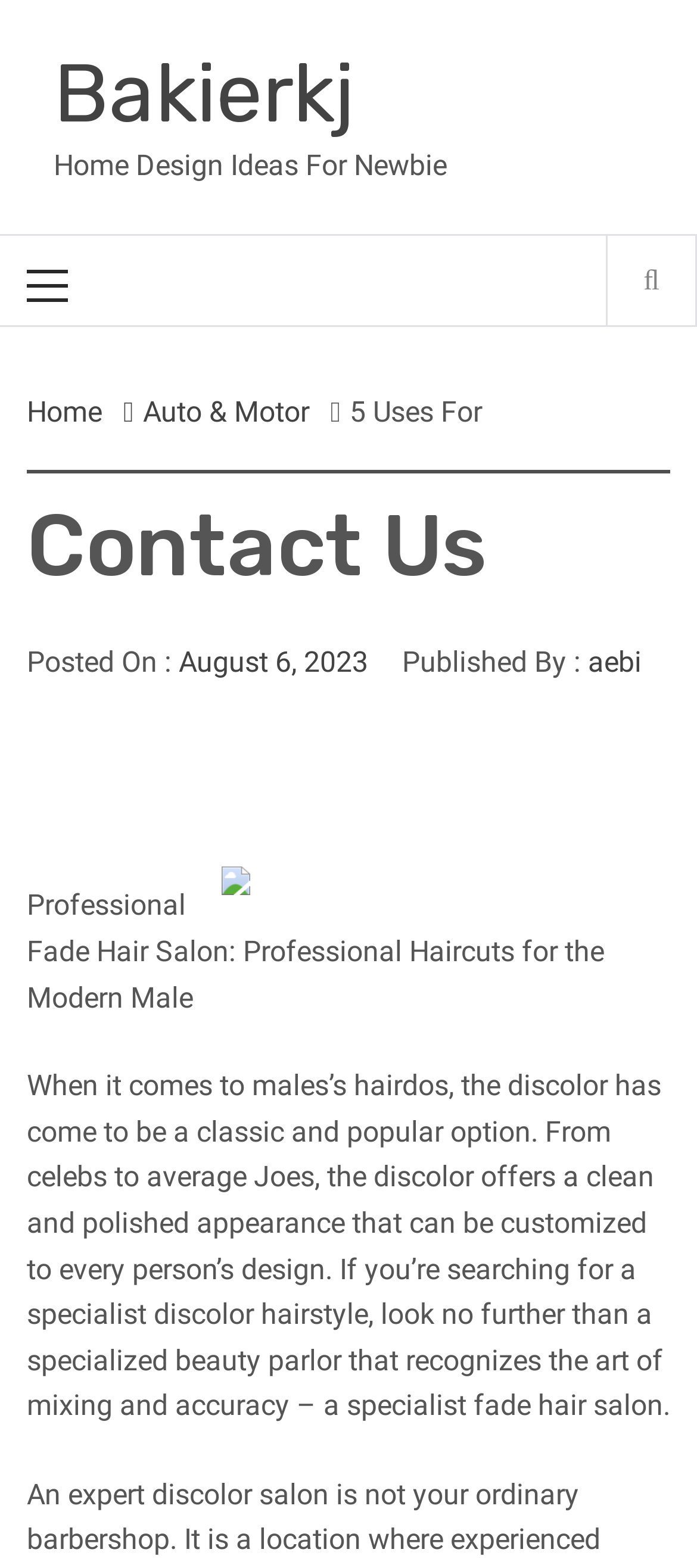What is the date of the post?
Carefully examine the image and provide a detailed answer to the question.

I found the date of the post by looking at the 'Posted On' section, which contains a link with the text 'August 6, 2023'.